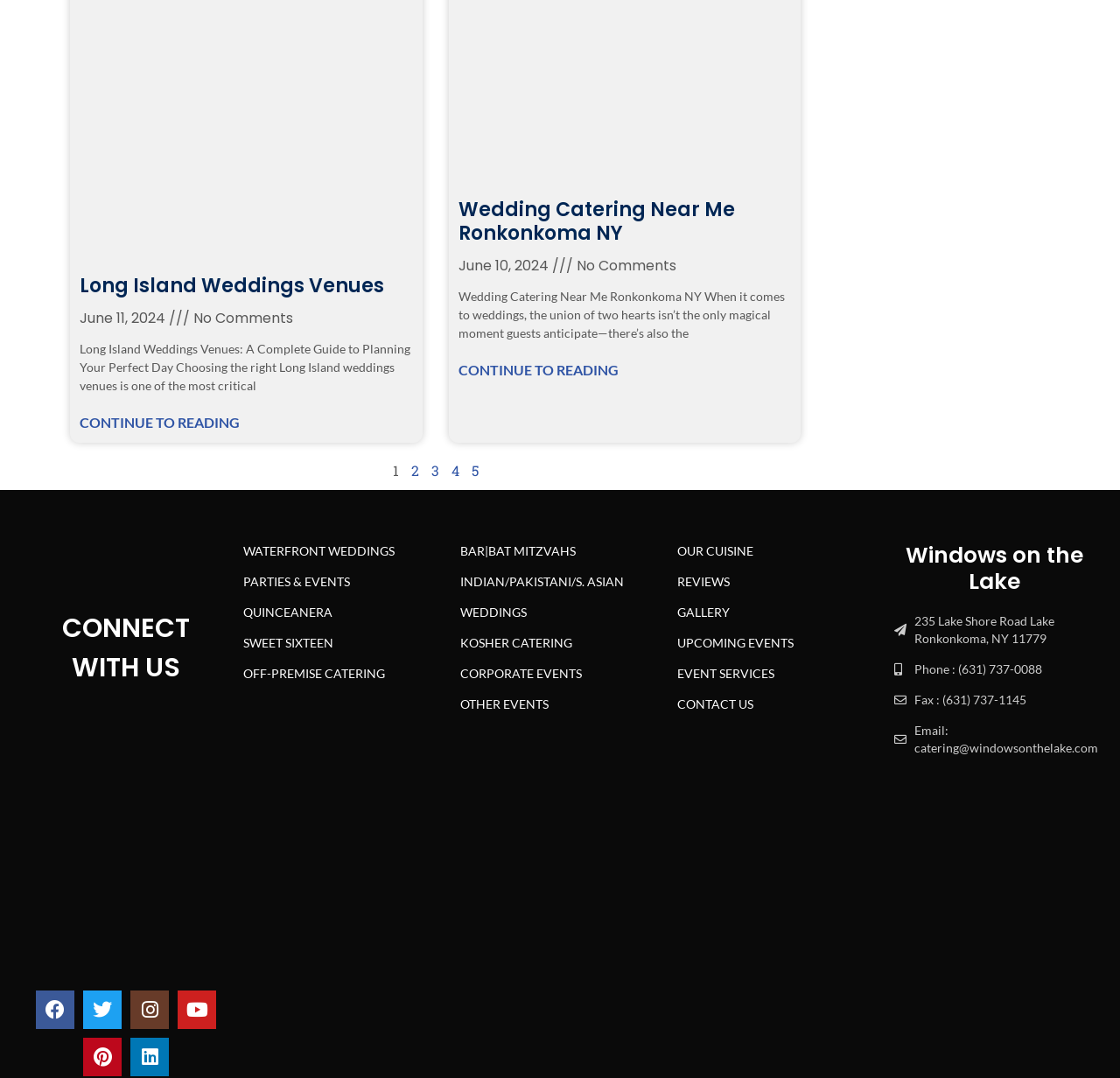Using the image as a reference, answer the following question in as much detail as possible:
What type of events does Windows on the Lake cater to?

The webpage mentions various types of events that Windows on the Lake caters to, including weddings, parties, corporate events, and others, which can be inferred from the links on the webpage.